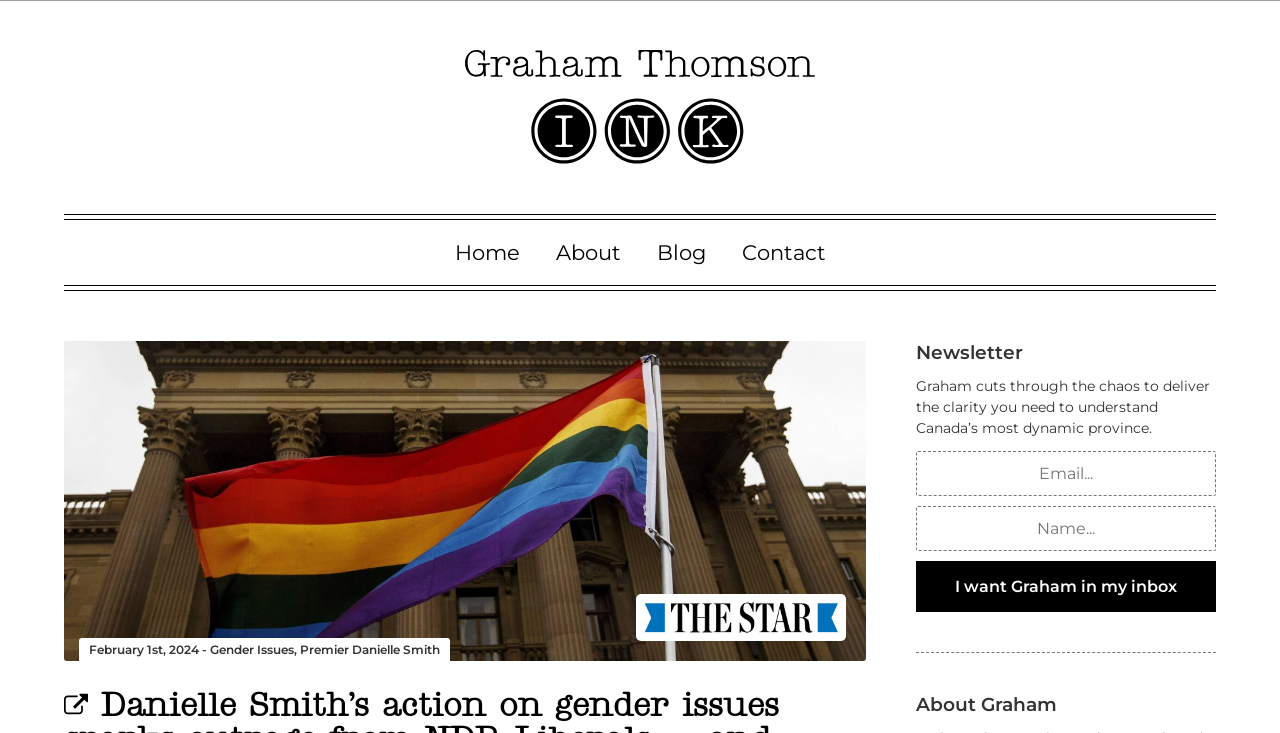Find the bounding box coordinates of the area to click in order to follow the instruction: "Subscribe to the Newsletter".

[0.716, 0.765, 0.95, 0.834]